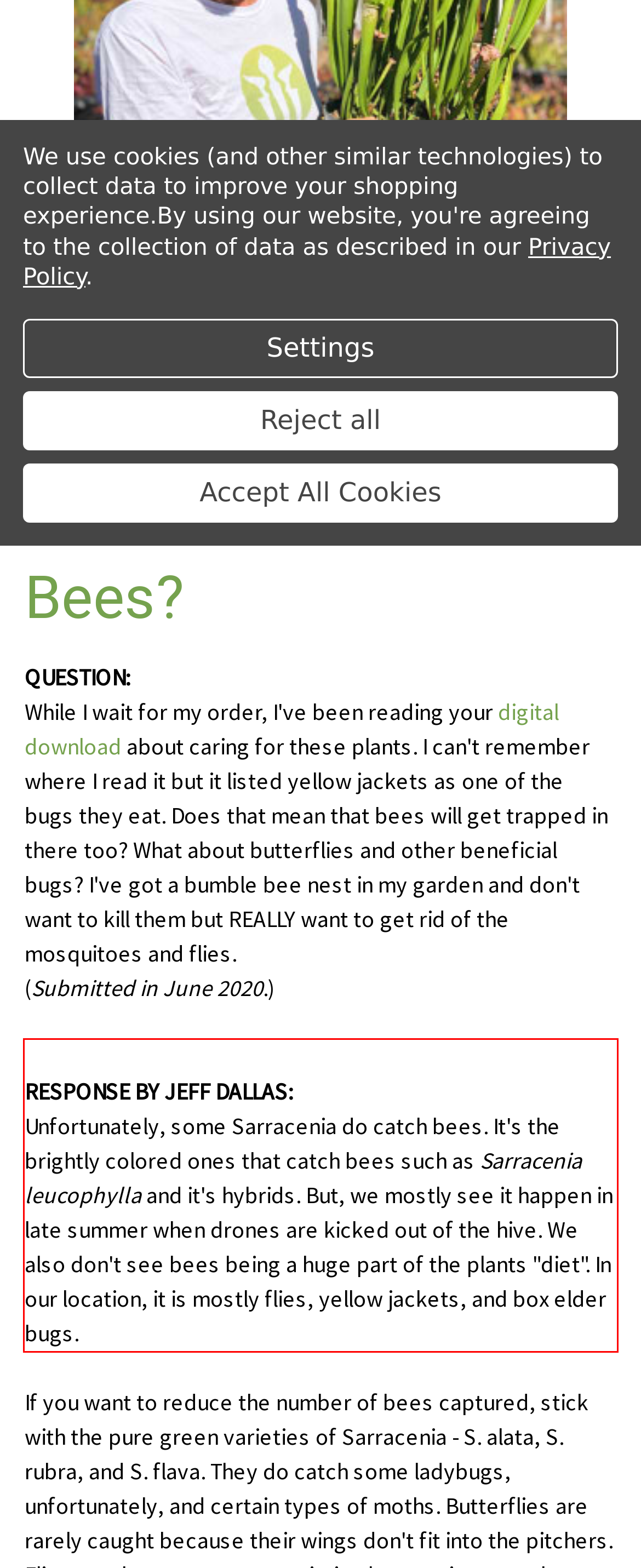You are given a screenshot with a red rectangle. Identify and extract the text within this red bounding box using OCR.

RESPONSE BY JEFF DALLAS: Unfortunately, some Sarracenia do catch bees. It's the brightly colored ones that catch bees such as Sarracenia leucophylla and it's hybrids. But, we mostly see it happen in late summer when drones are kicked out of the hive. We also don't see bees being a huge part of the plants "diet". In our location, it is mostly flies, yellow jackets, and box elder bugs.